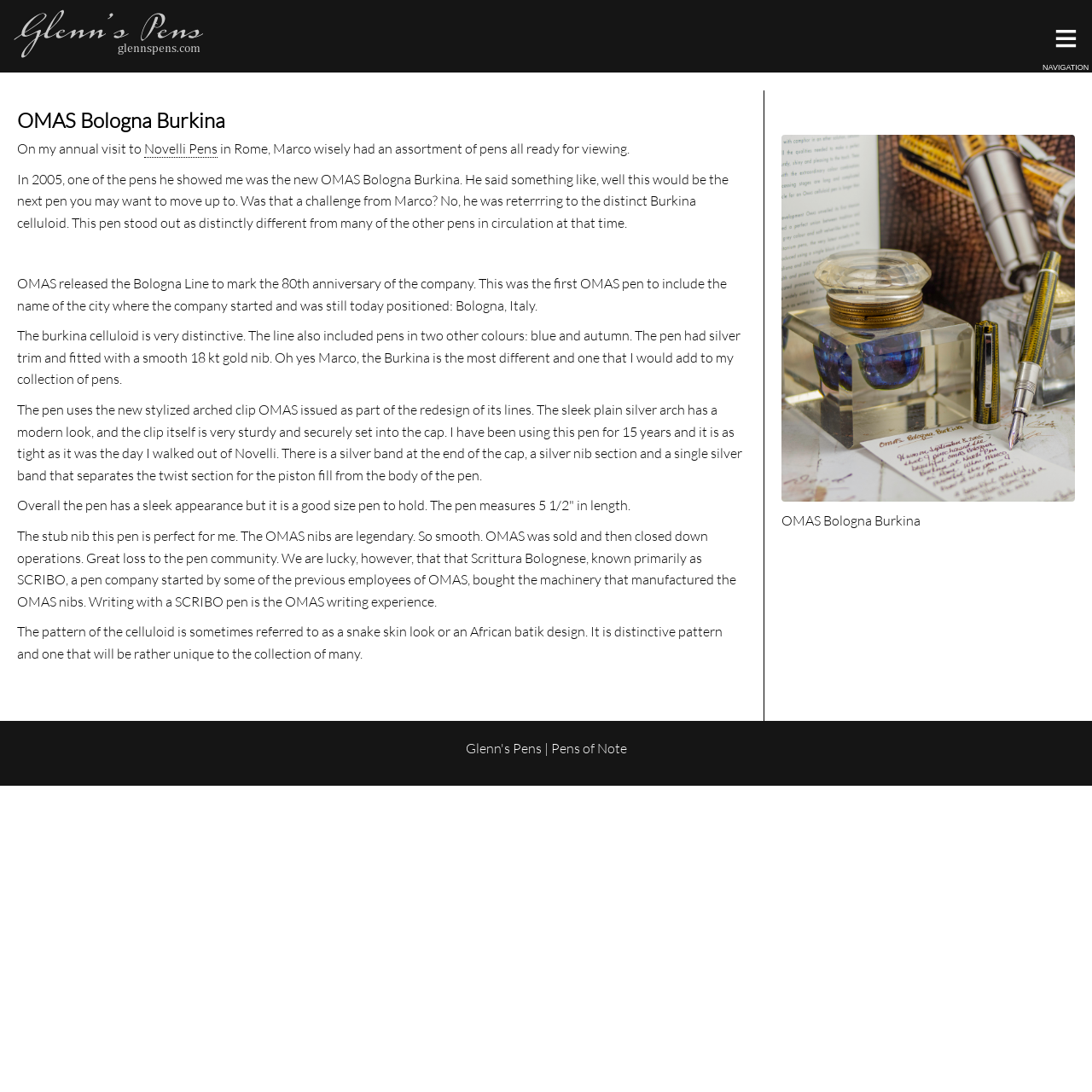Refer to the image and provide an in-depth answer to the question:
What happened to OMAS?

The text mentions that 'OMAS was sold and then closed down operations.' which suggests that the company OMAS ceased to exist as a result of being sold and shutting down its operations.